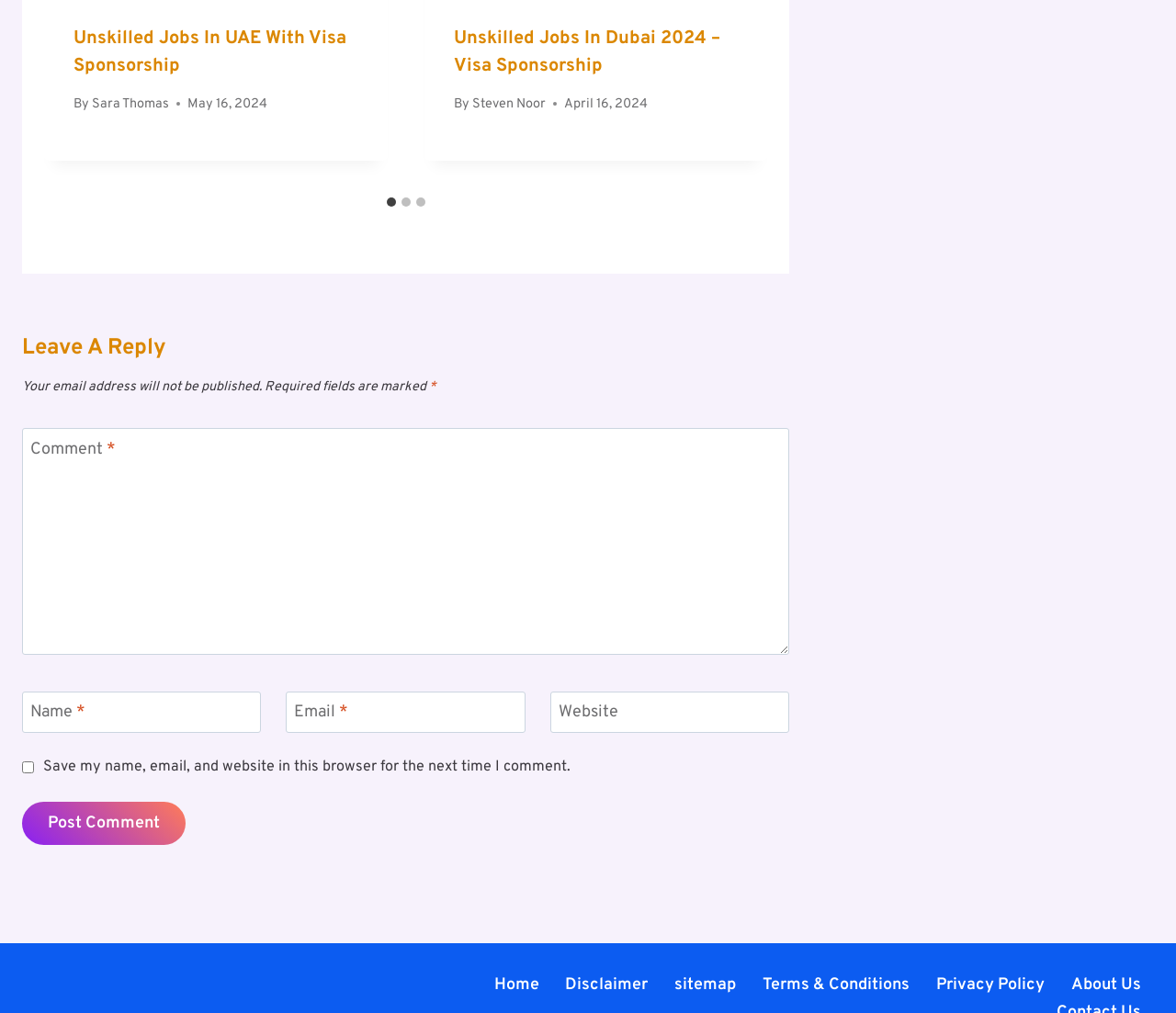Please provide a one-word or short phrase answer to the question:
What is the last link in the footer section?

About Us